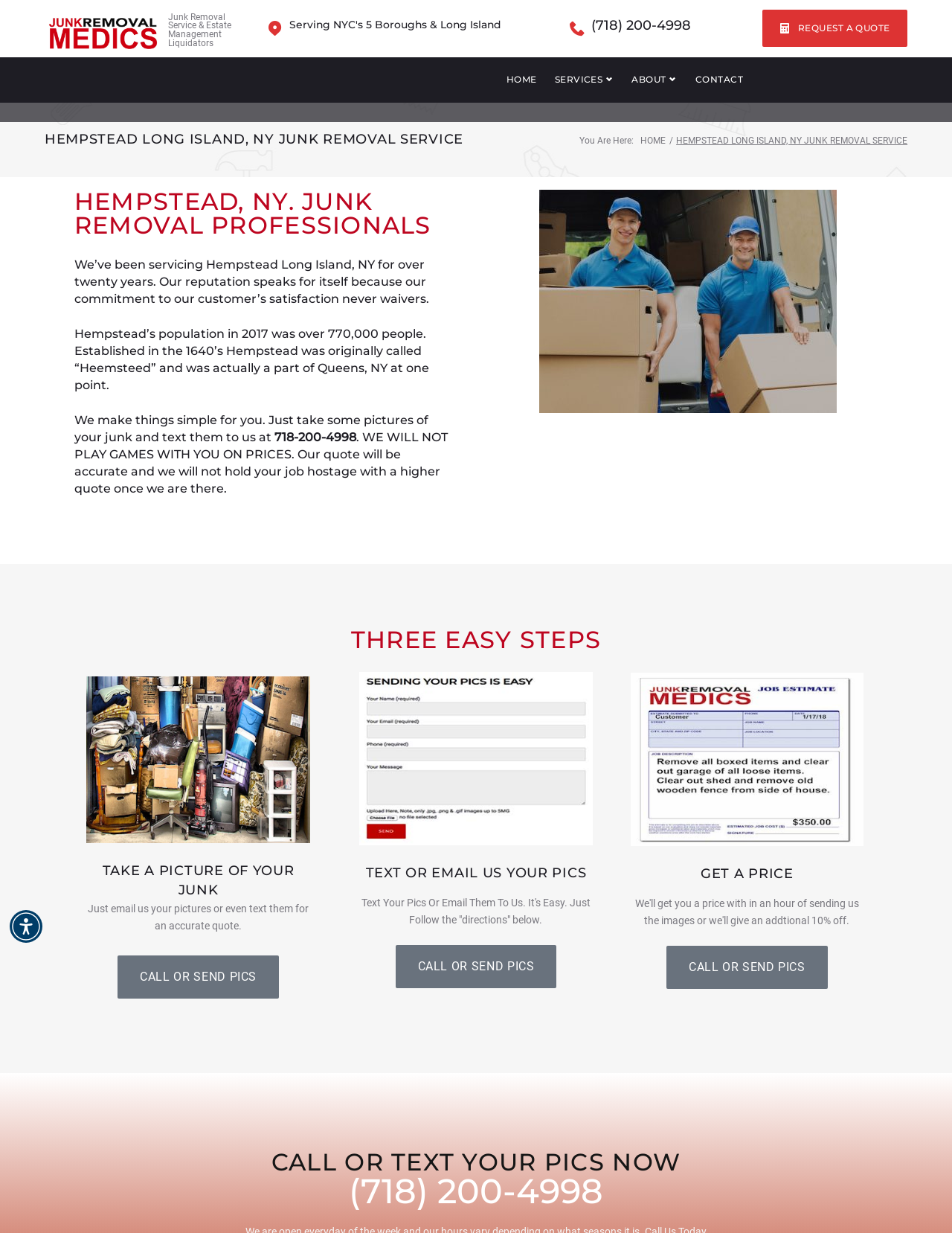Extract the main heading from the webpage content.

HEMPSTEAD LONG ISLAND, NY JUNK REMOVAL SERVICE